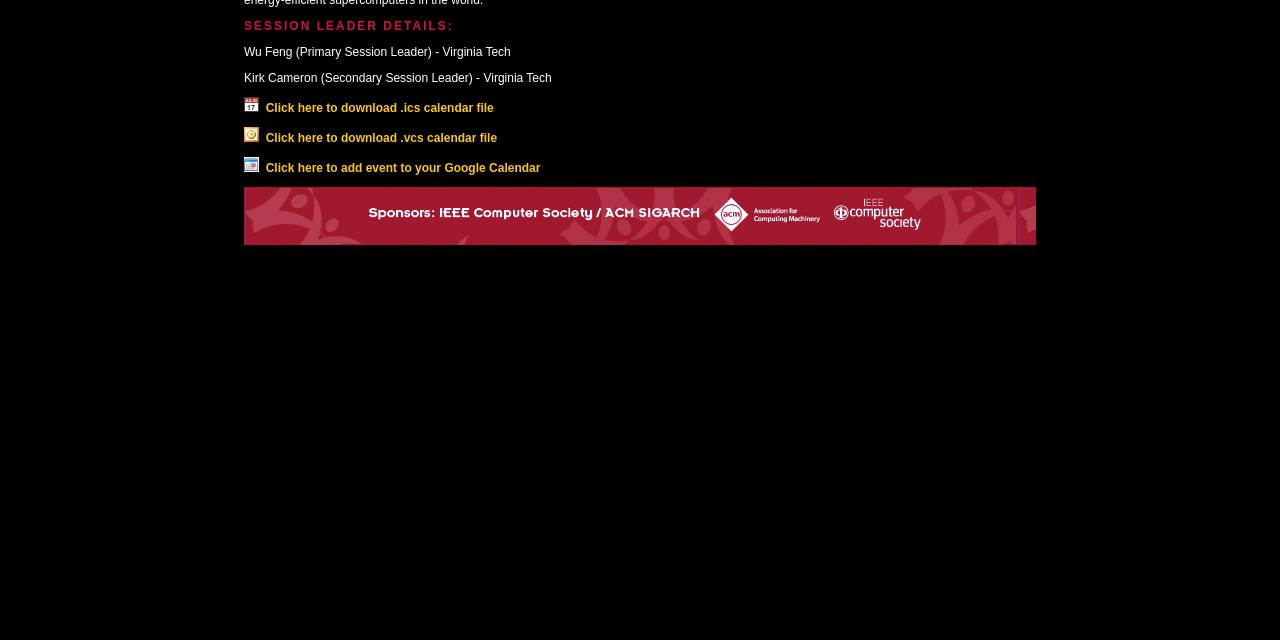Find the bounding box of the UI element described as: "alt="IEEE"". The bounding box coordinates should be given as four float values between 0 and 1, i.e., [left, top, right, bottom].

[0.651, 0.345, 0.719, 0.367]